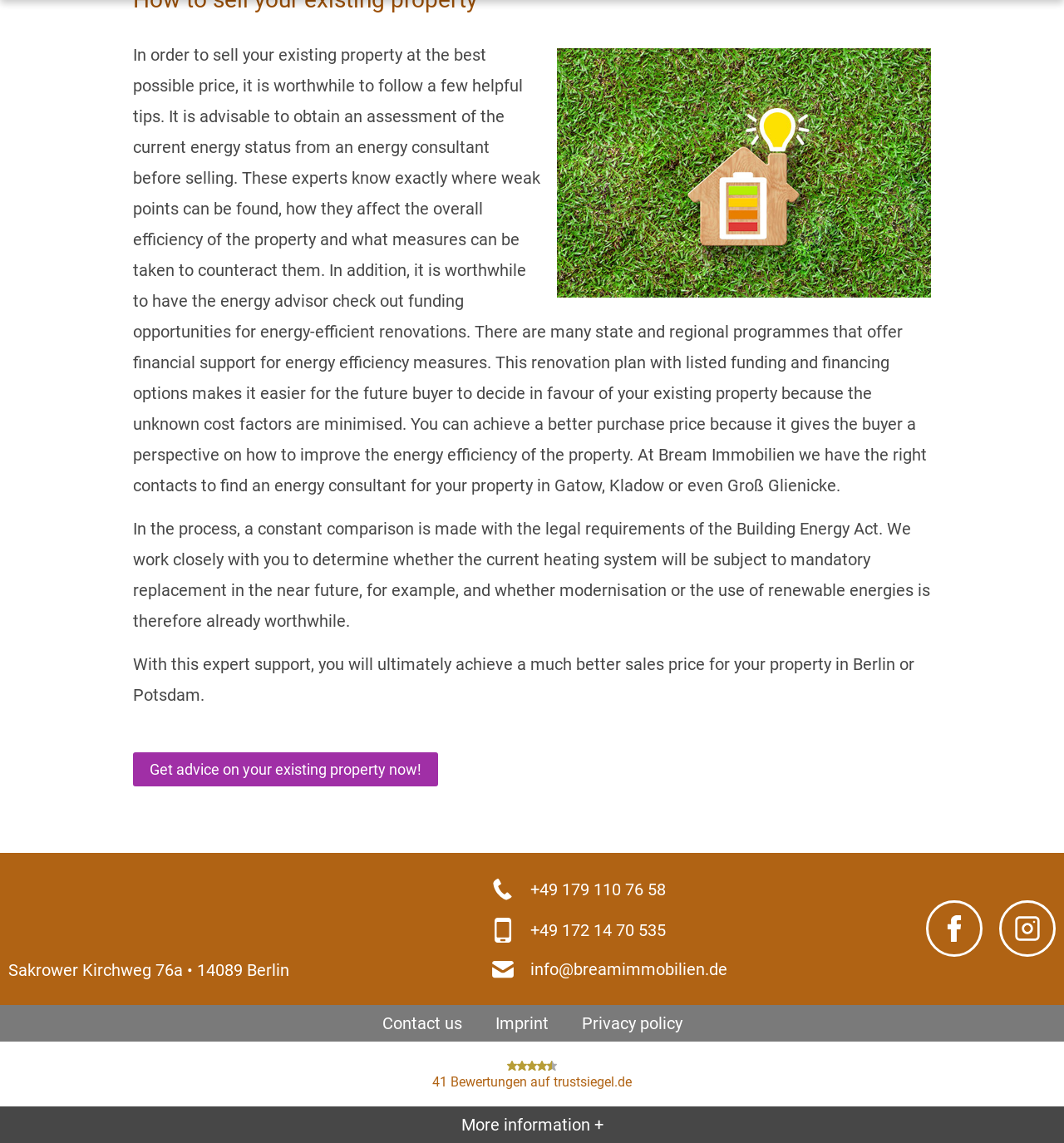From the details in the image, provide a thorough response to the question: What is the name of the company mentioned on the webpage?

The webpage mentions Bream Immobilien as the company that can help with selling an existing property. The company's logo is also displayed on the webpage, and there are links to contact them for advice on existing properties.